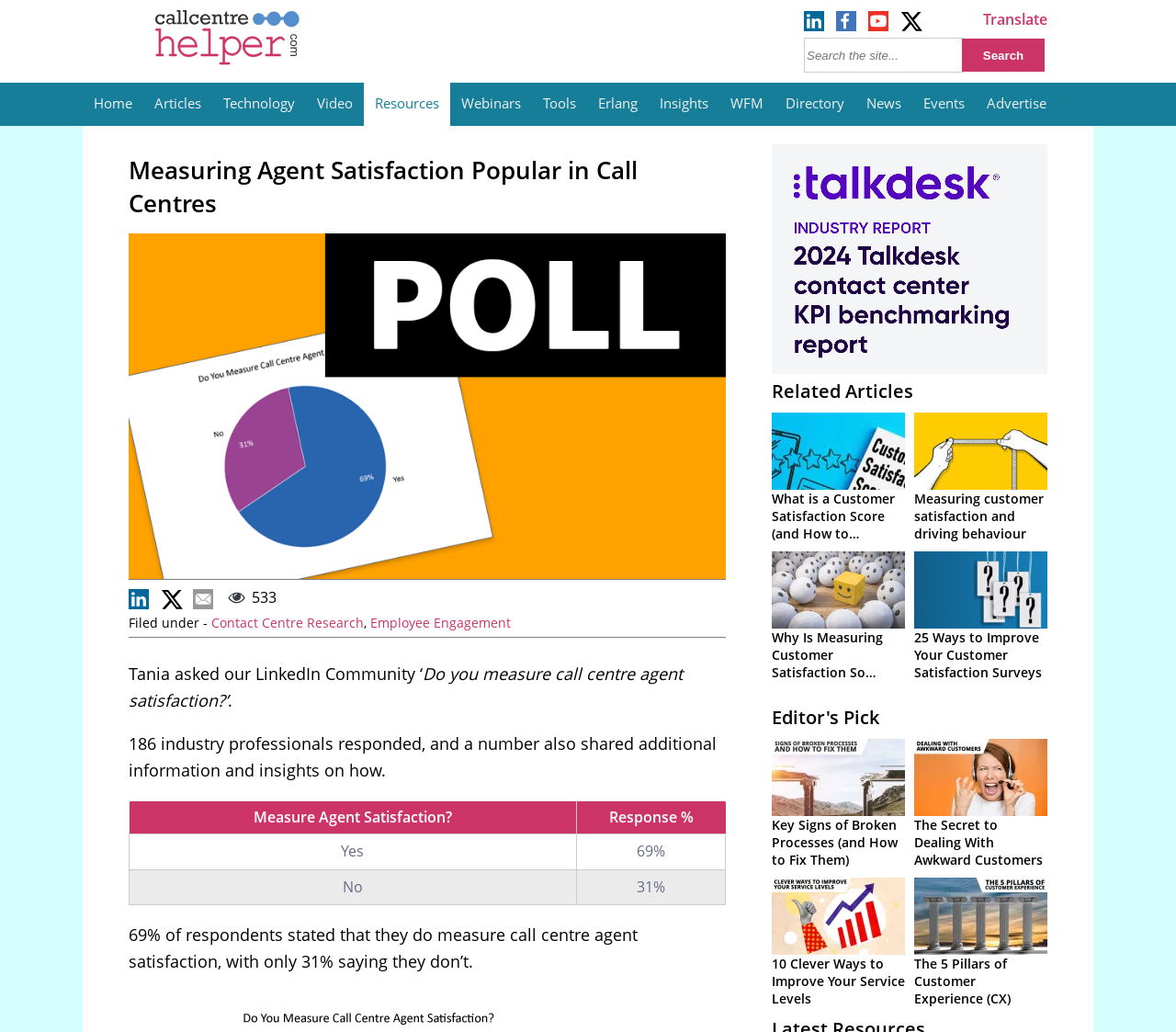Determine the bounding box coordinates for the area you should click to complete the following instruction: "Search the site".

[0.684, 0.037, 0.82, 0.07]